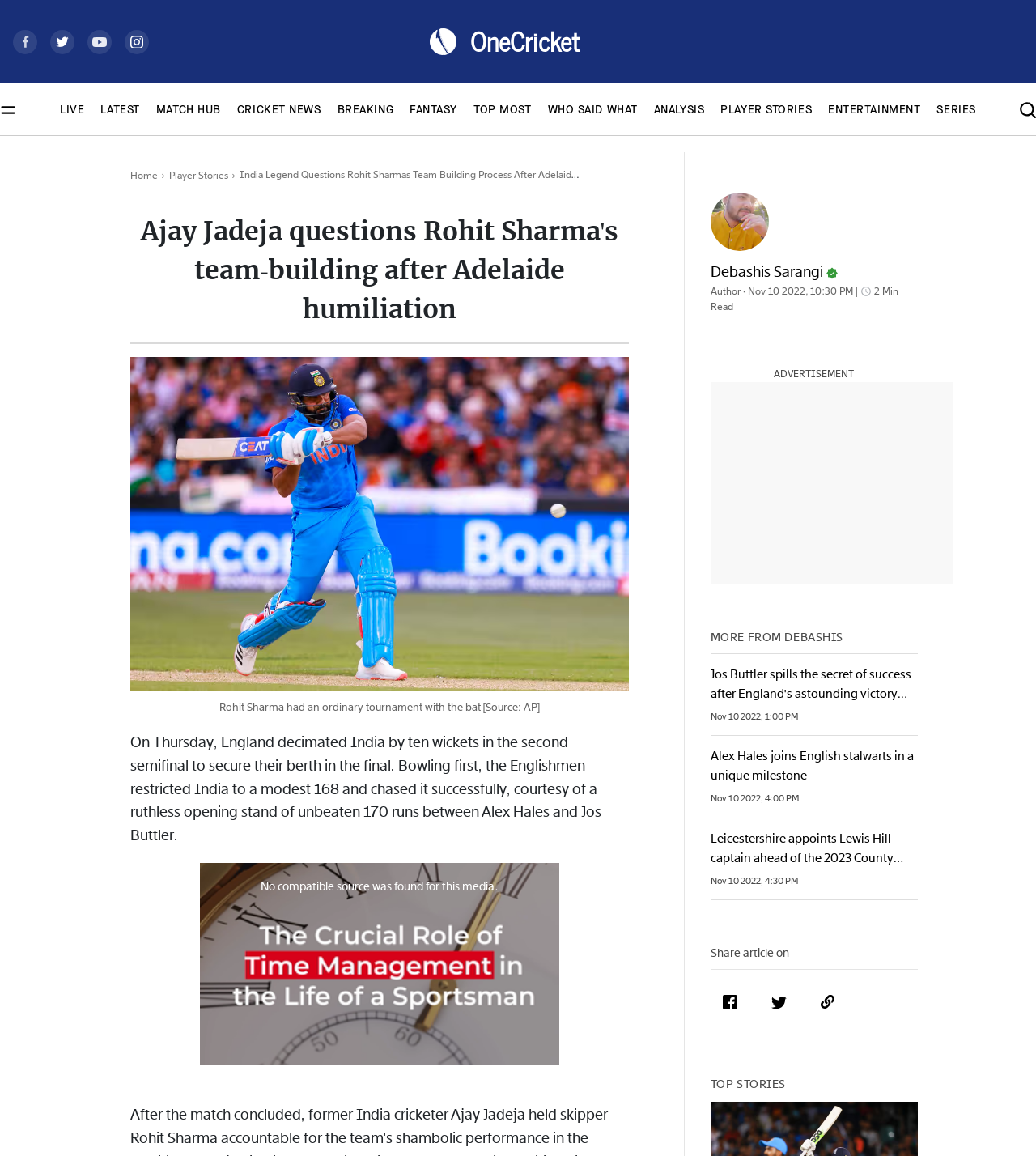Indicate the bounding box coordinates of the element that needs to be clicked to satisfy the following instruction: "Read more articles from Debashis Sarangi". The coordinates should be four float numbers between 0 and 1, i.e., [left, top, right, bottom].

[0.686, 0.547, 0.814, 0.557]